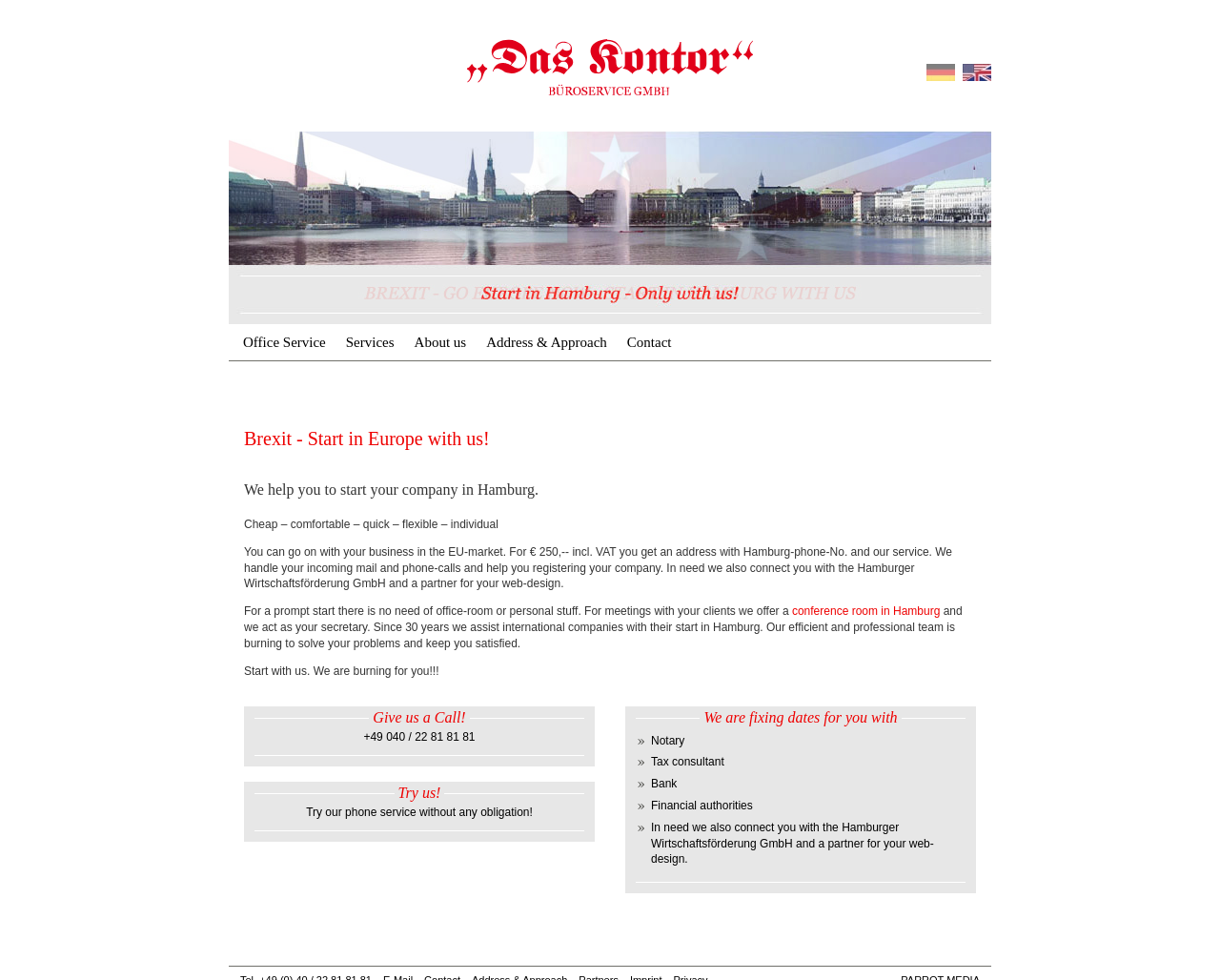Locate the bounding box coordinates of the segment that needs to be clicked to meet this instruction: "Call the phone number".

[0.298, 0.745, 0.389, 0.758]